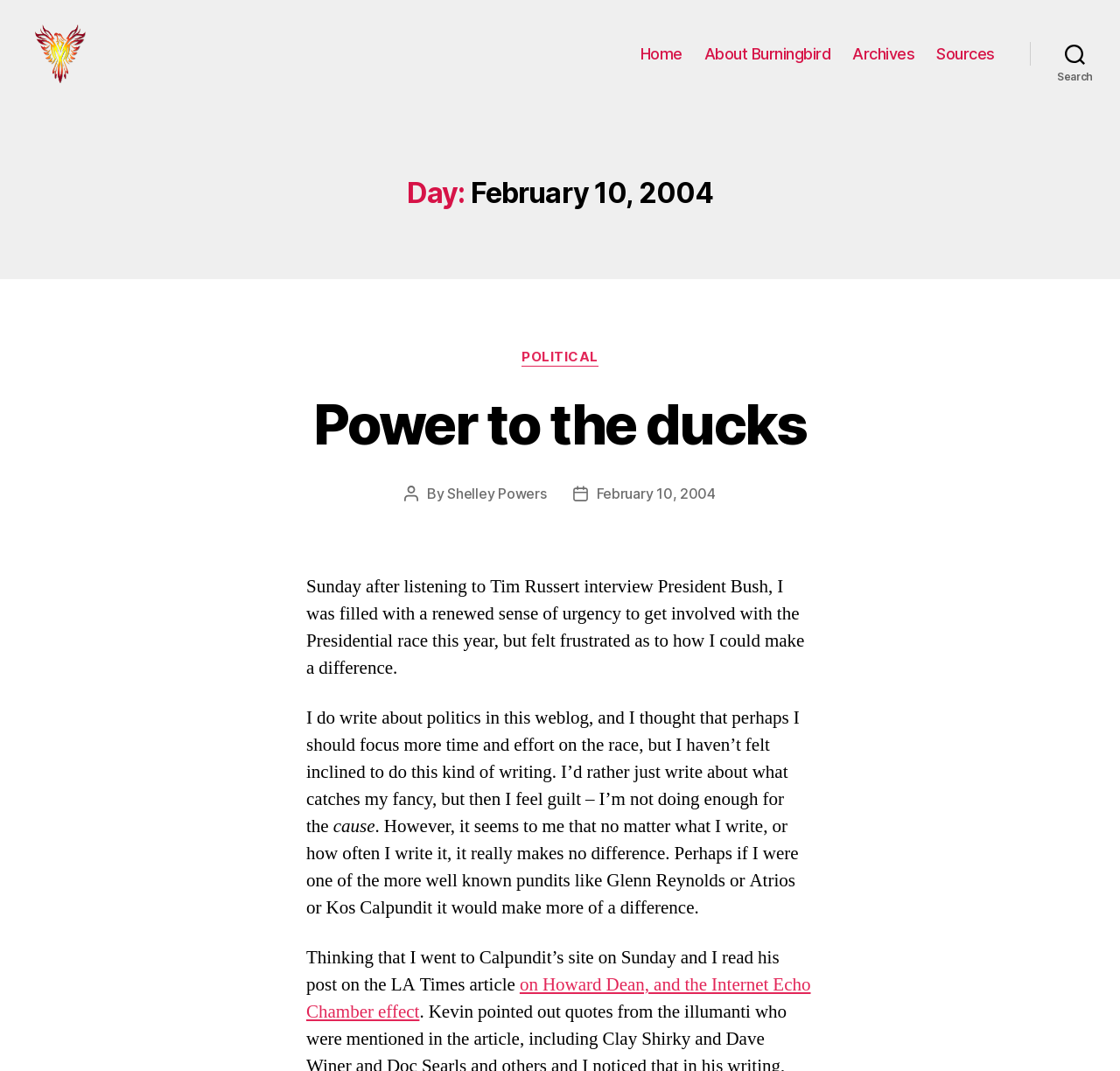Please provide a comprehensive answer to the question based on the screenshot: What is the date of the post?

I found a link element with the text 'February 10, 2004' at coordinates [0.532, 0.471, 0.639, 0.488], which is likely the date of the post.